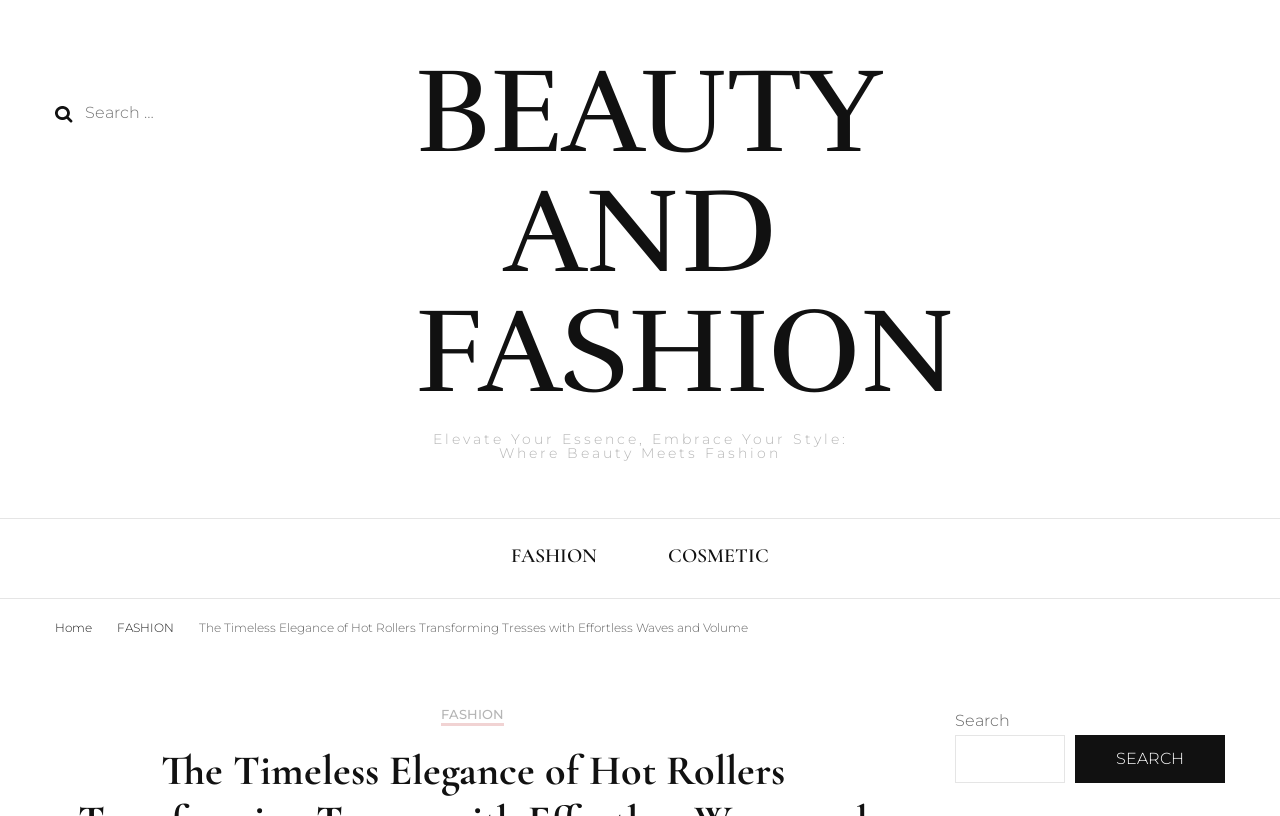How many links are there in the 'Mobile' section?
Provide a concise answer using a single word or phrase based on the image.

2